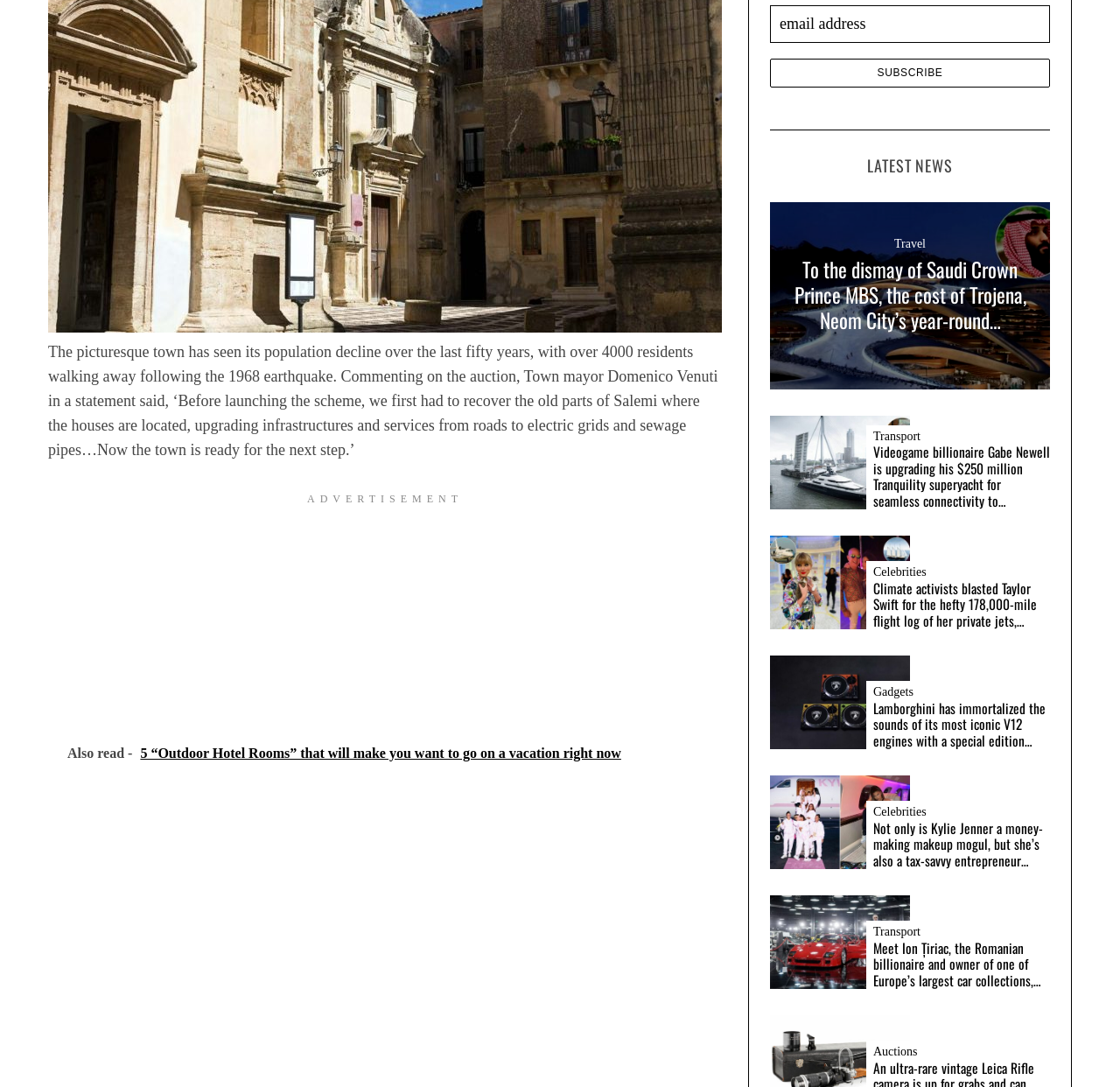Locate the coordinates of the bounding box for the clickable region that fulfills this instruction: "Learn about Lamborghini's V12 engines".

[0.78, 0.644, 0.938, 0.689]